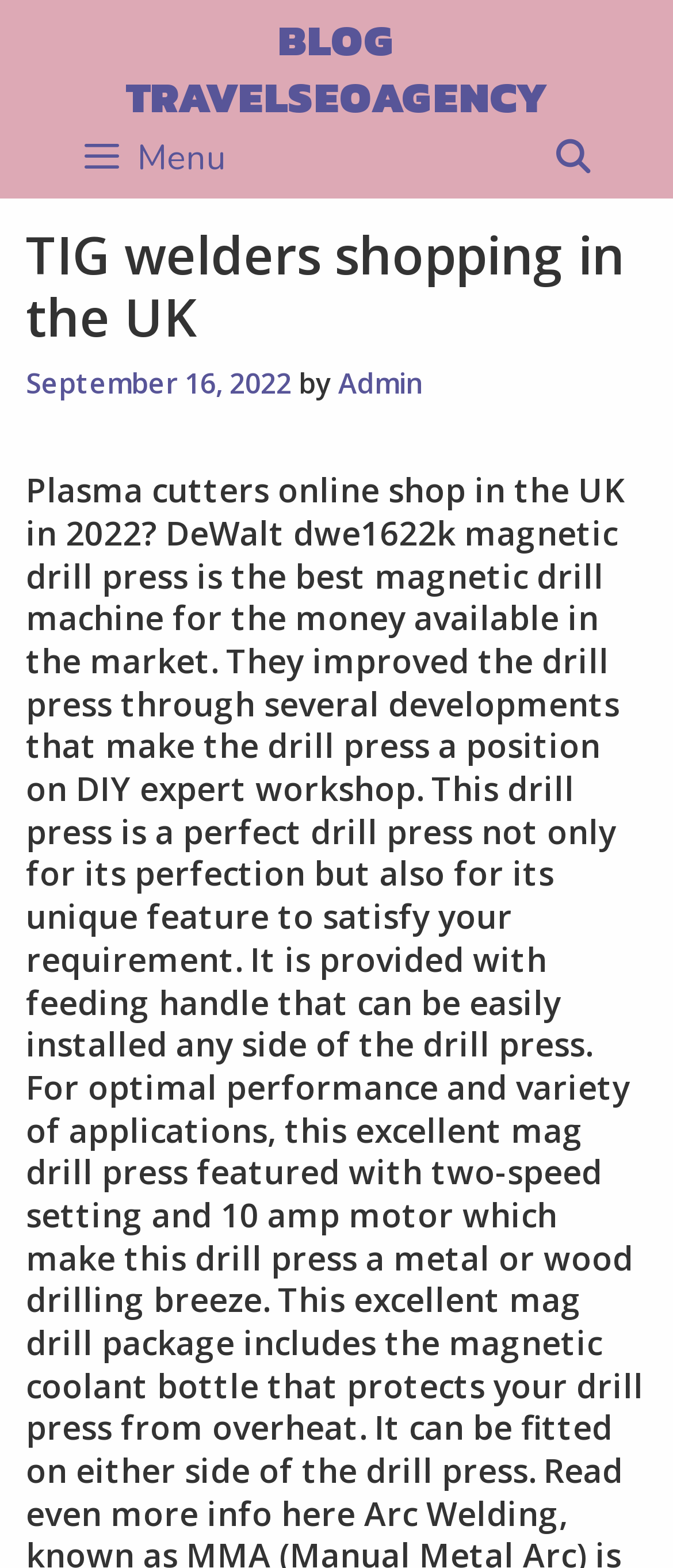Who is the author of the blog post?
Look at the image and answer the question using a single word or phrase.

Admin